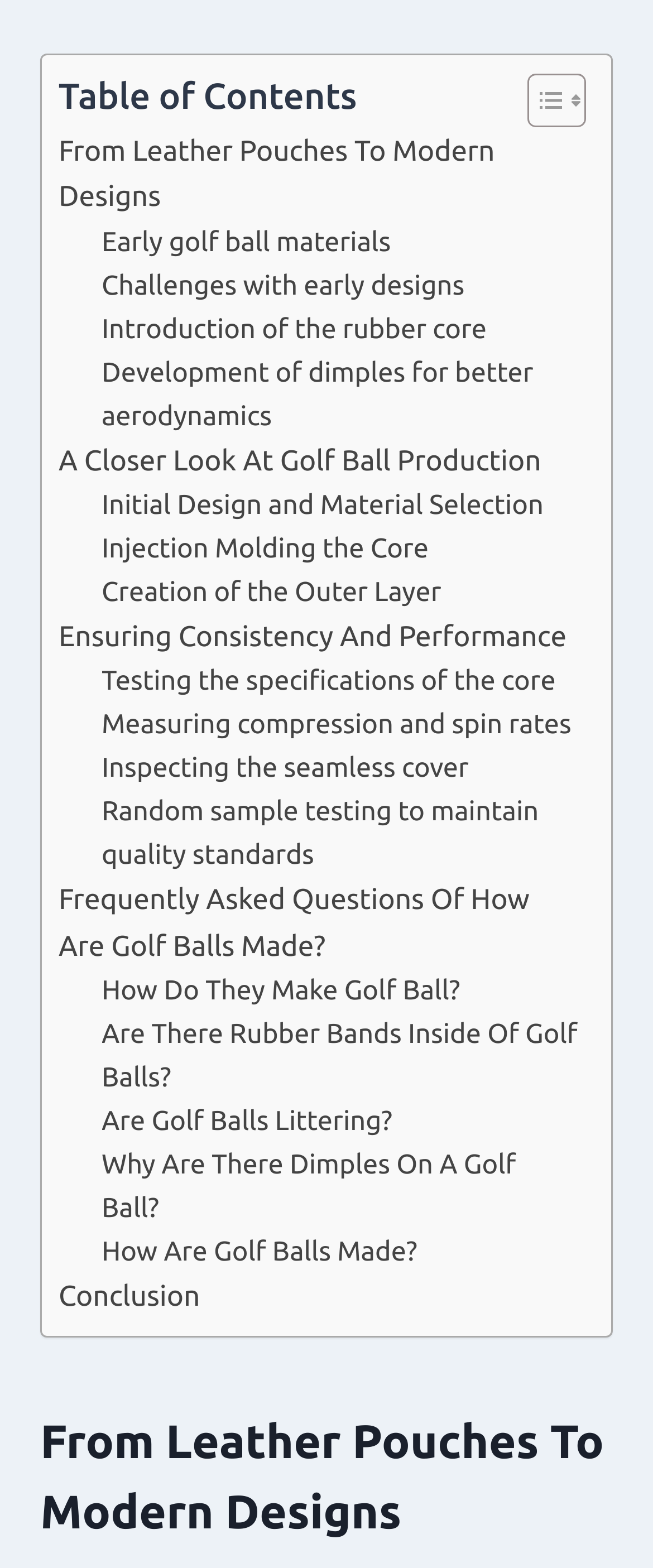Given the description Are Golf Balls Littering?, predict the bounding box coordinates of the UI element. Ensure the coordinates are in the format (top-left x, top-left y, bottom-right x, bottom-right y) and all values are between 0 and 1.

[0.155, 0.701, 0.601, 0.729]